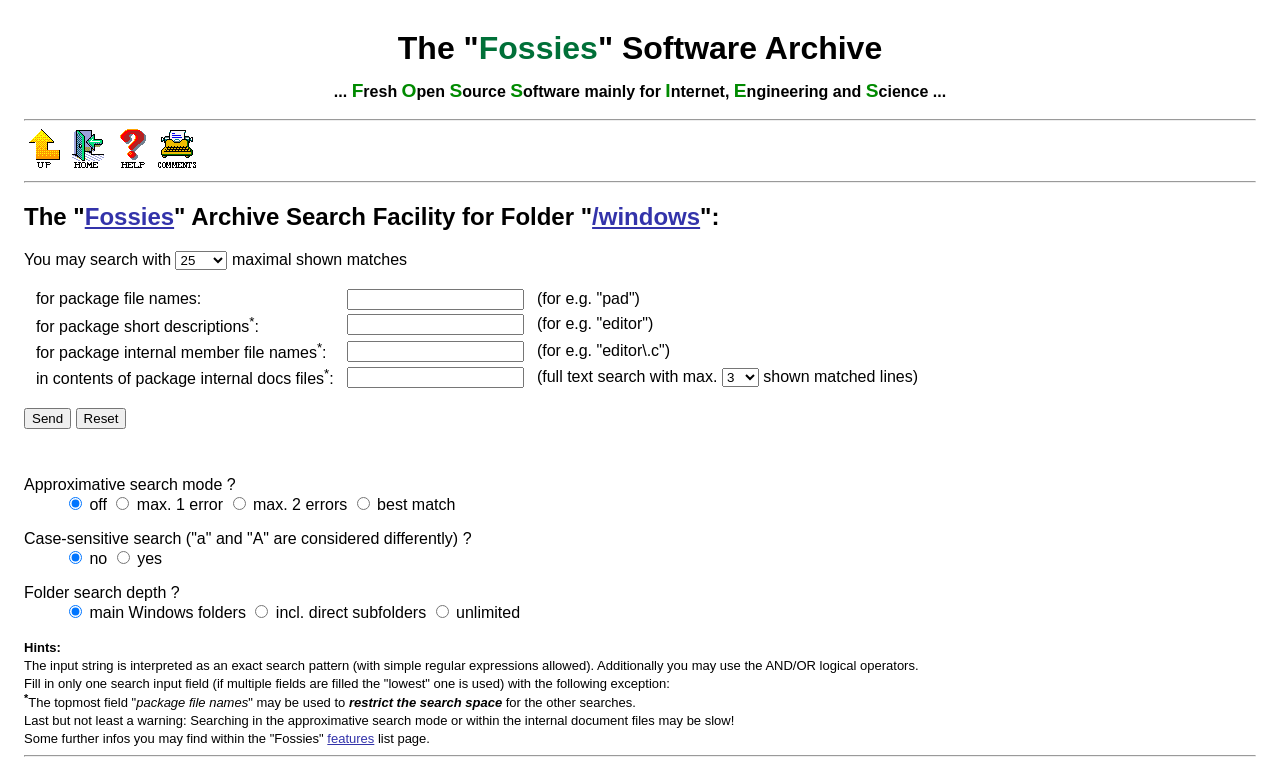Provide a brief response using a word or short phrase to this question:
How many search options are available?

4